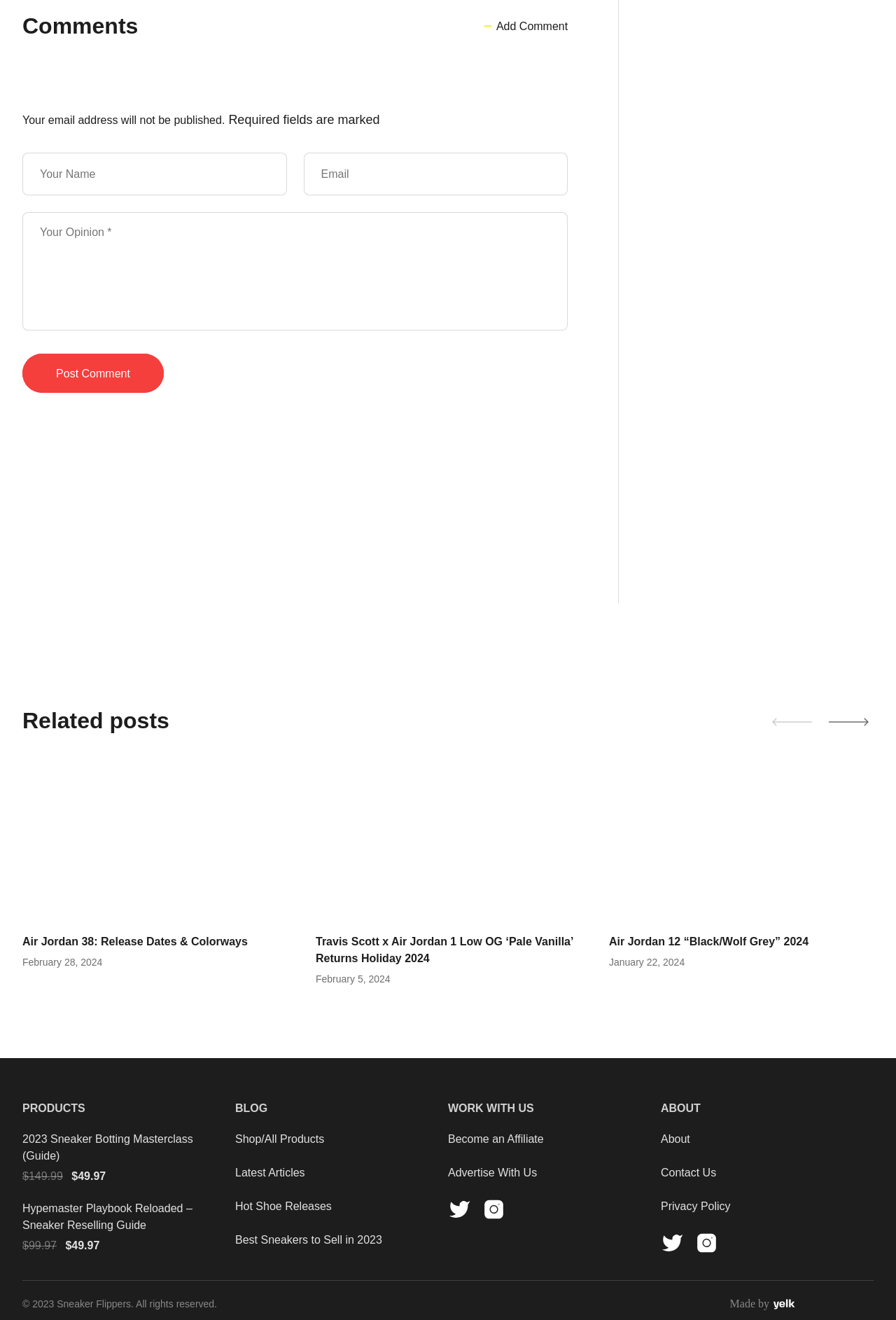Extract the bounding box coordinates for the UI element described as: "name="comment" placeholder="Your Opinion *"".

[0.025, 0.161, 0.634, 0.25]